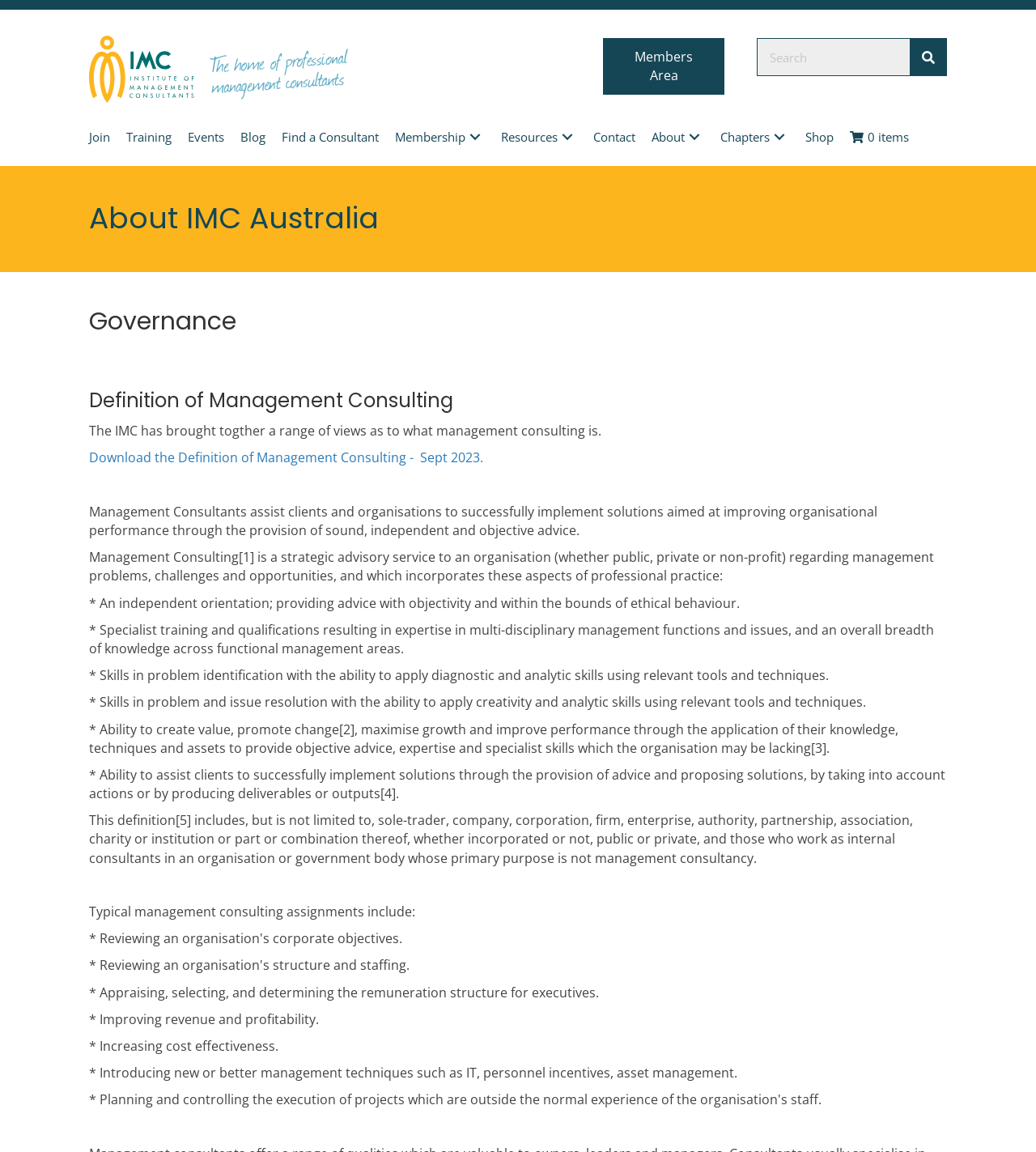Locate the bounding box of the UI element described by: "parent_node: Search name="s" placeholder="Search" title="Search"" in the given webpage screenshot.

[0.731, 0.034, 0.878, 0.065]